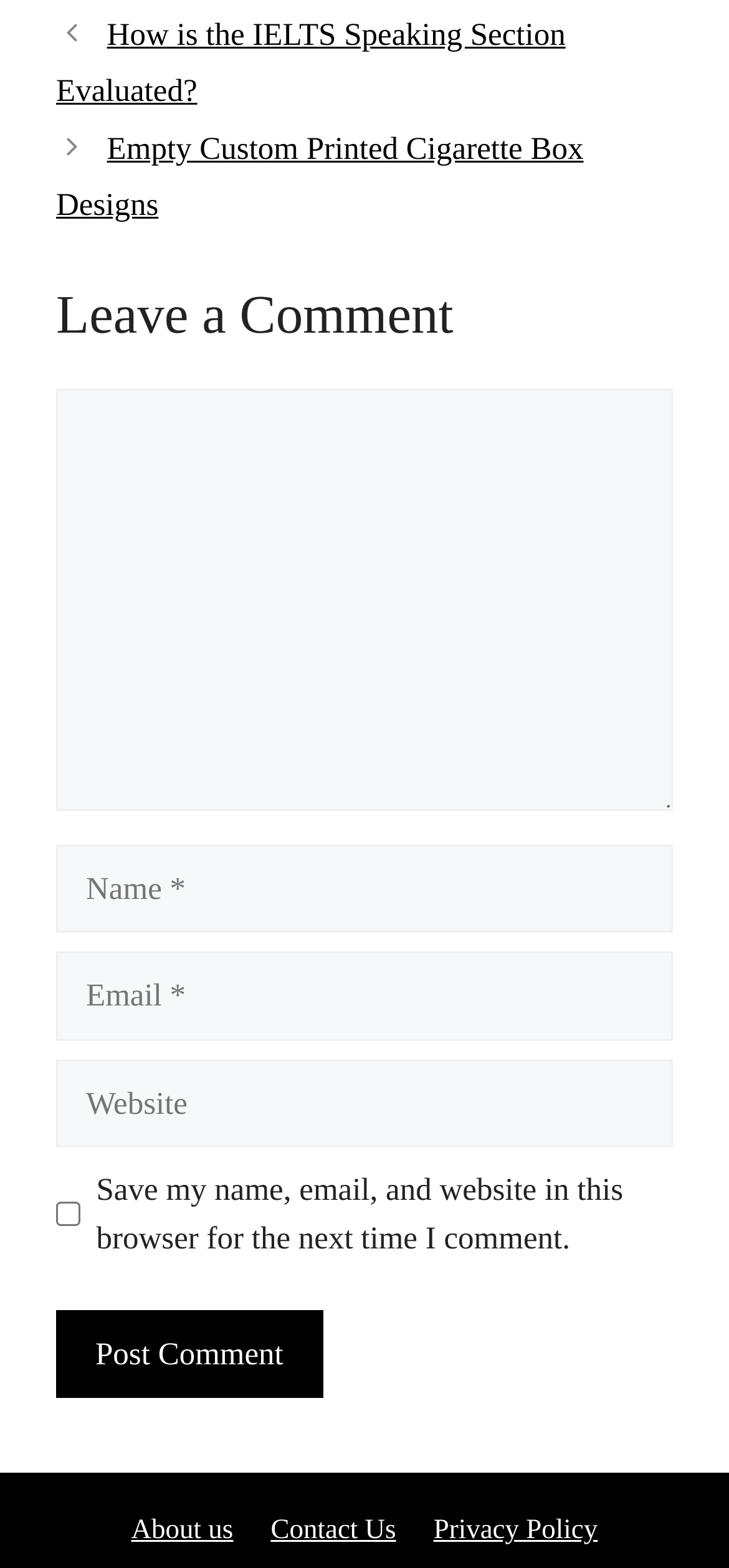Specify the bounding box coordinates of the element's area that should be clicked to execute the given instruction: "Contact us". The coordinates should be four float numbers between 0 and 1, i.e., [left, top, right, bottom].

None